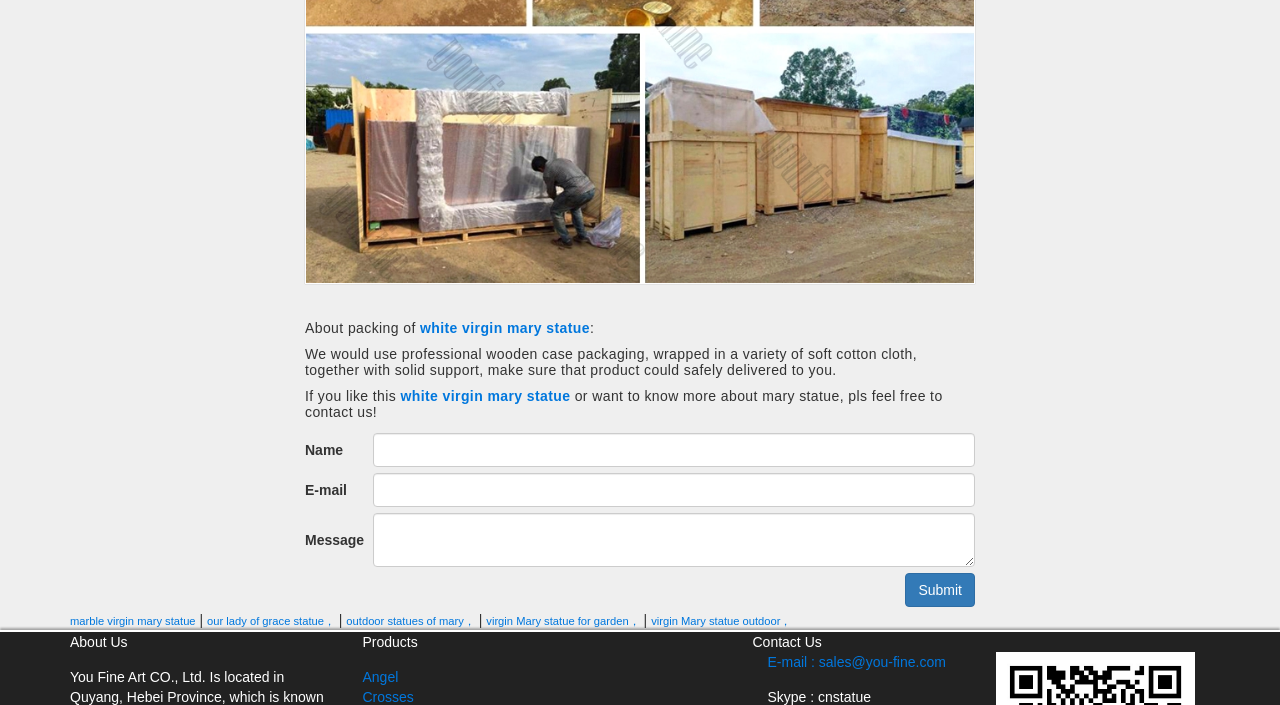Given the description of the UI element: "October 14, 2005", predict the bounding box coordinates in the form of [left, top, right, bottom], with each value being a float between 0 and 1.

None